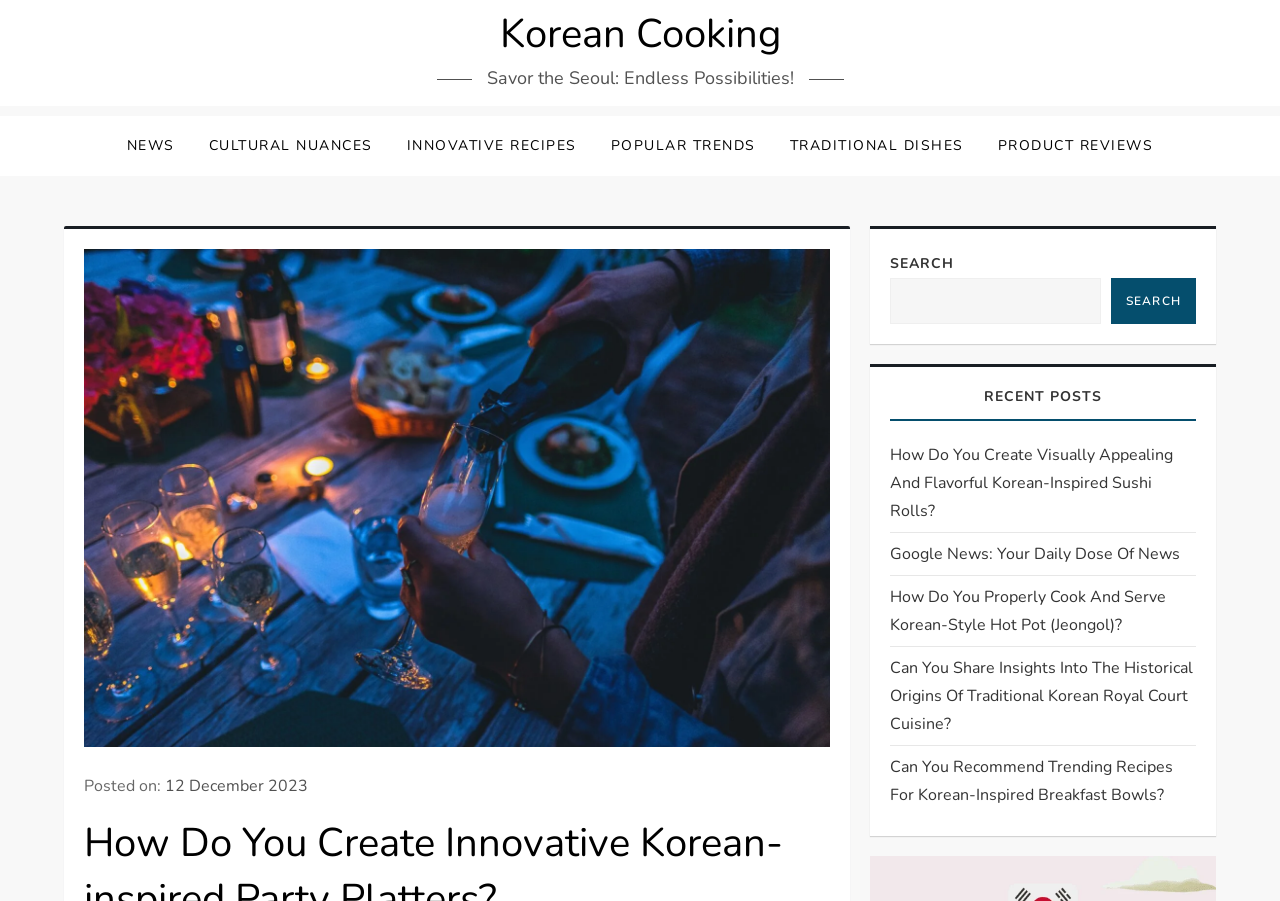Analyze the image and answer the question with as much detail as possible: 
What is the name of the website?

I determined the answer by looking at the top-left corner of the webpage, where I found a link with the text 'Korean Cooking'. This suggests that 'Korean Cooking' is the name of the website.